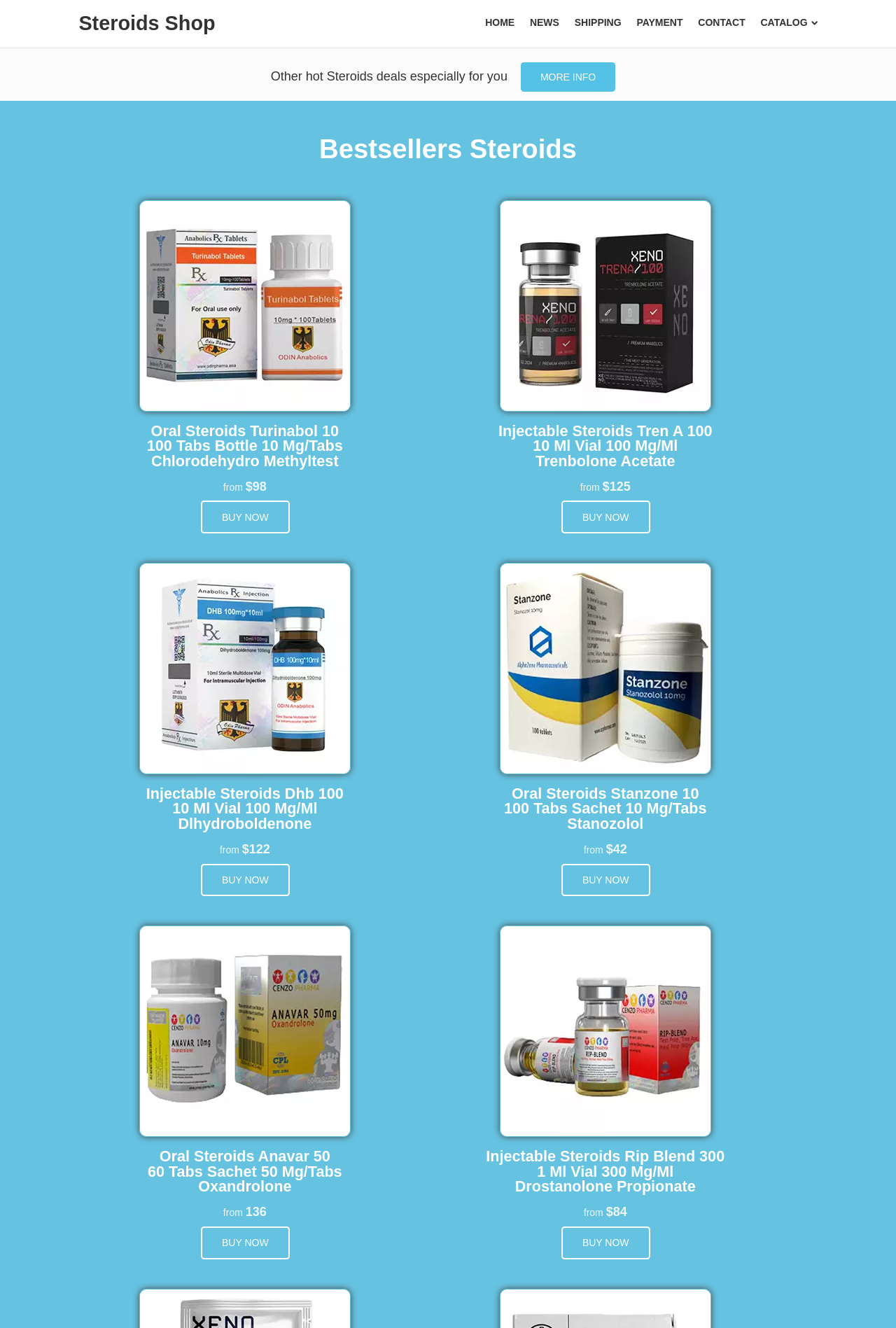Analyze the image and deliver a detailed answer to the question: What is the price range of products on this page?

I looked at the prices of all products on the page and found the minimum price to be $42 (Oral Steroids Stanzone 10) and the maximum price to be $136 (Oral Steroids Anavar 50). The price range is $42-$136.